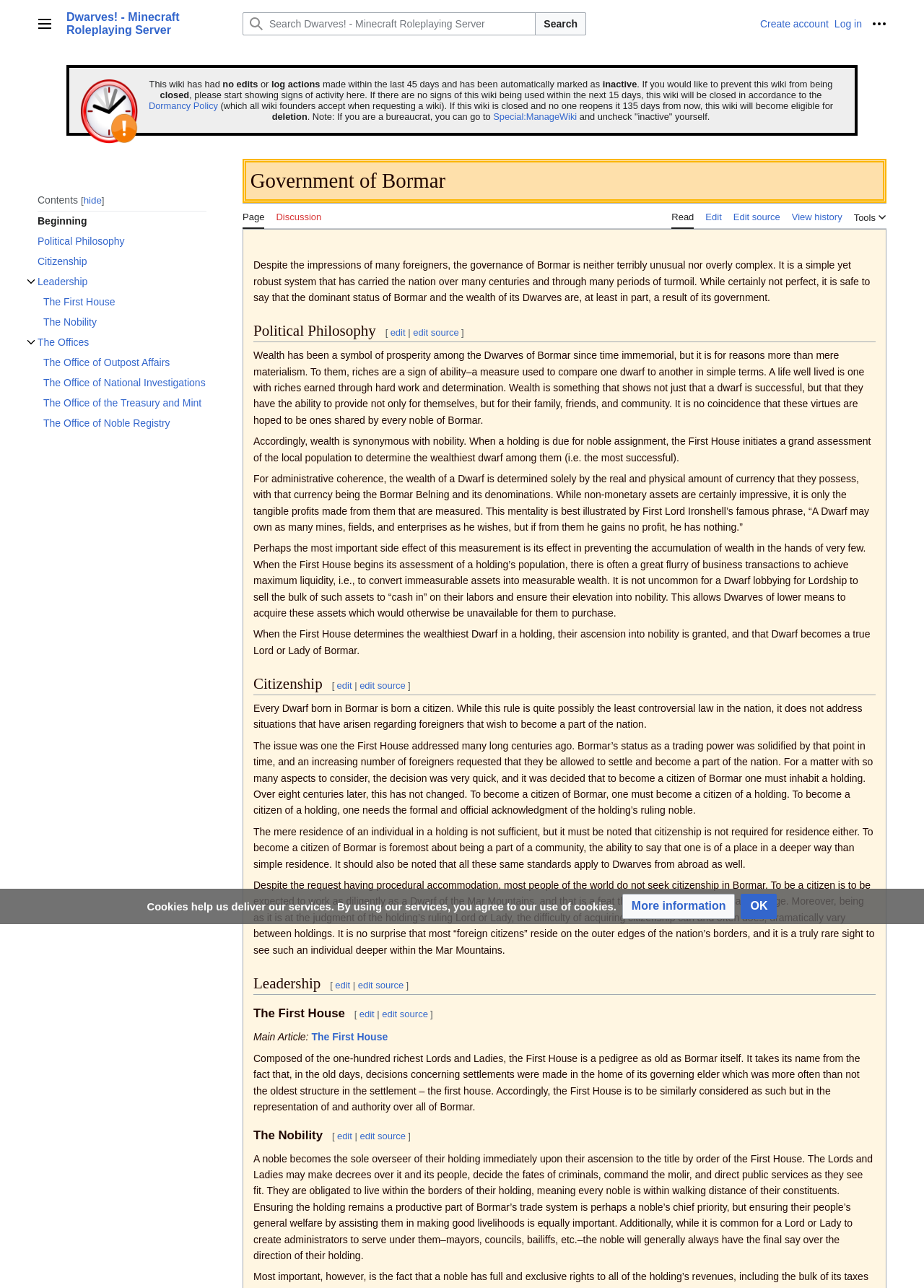Provide a short answer to the following question with just one word or phrase: What is the criteria for becoming a noble in Bormar?

Wealth